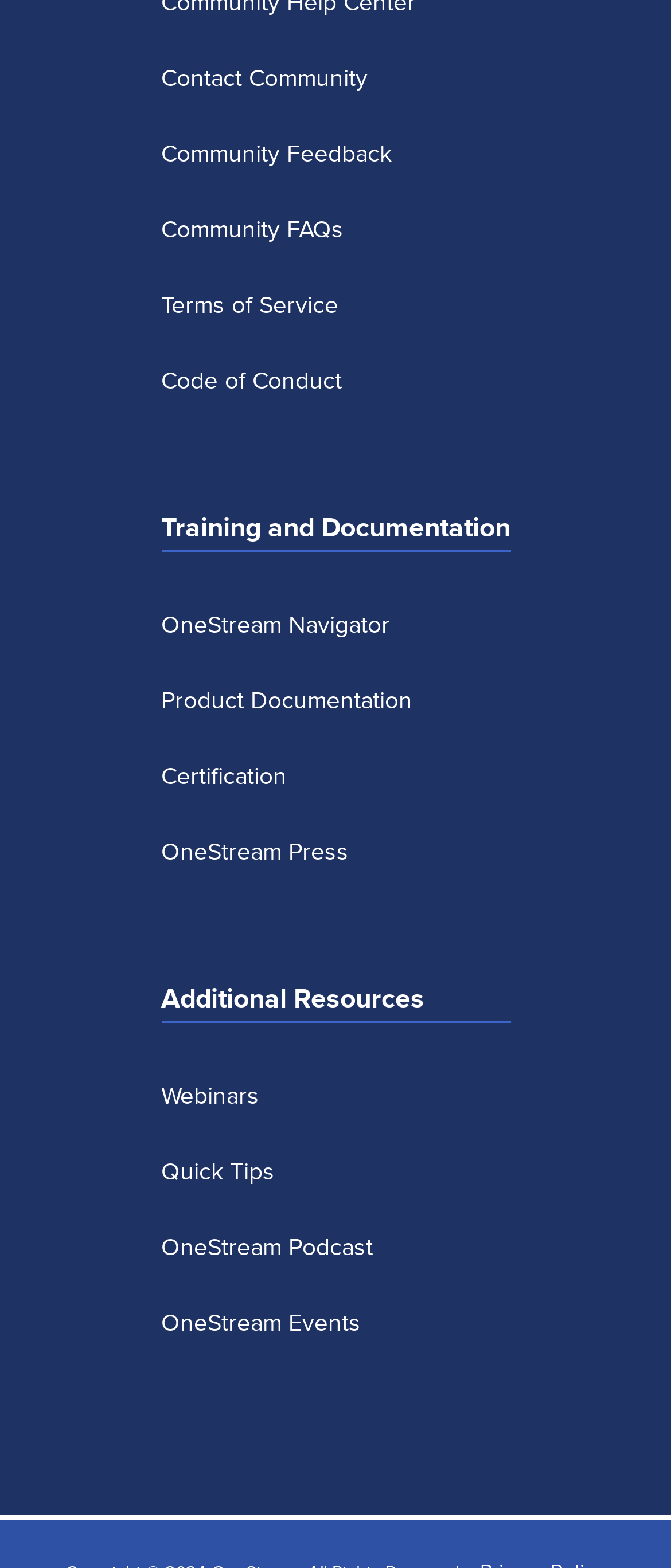Please determine the bounding box coordinates of the element to click in order to execute the following instruction: "View community FAQs". The coordinates should be four float numbers between 0 and 1, specified as [left, top, right, bottom].

[0.24, 0.134, 0.512, 0.156]